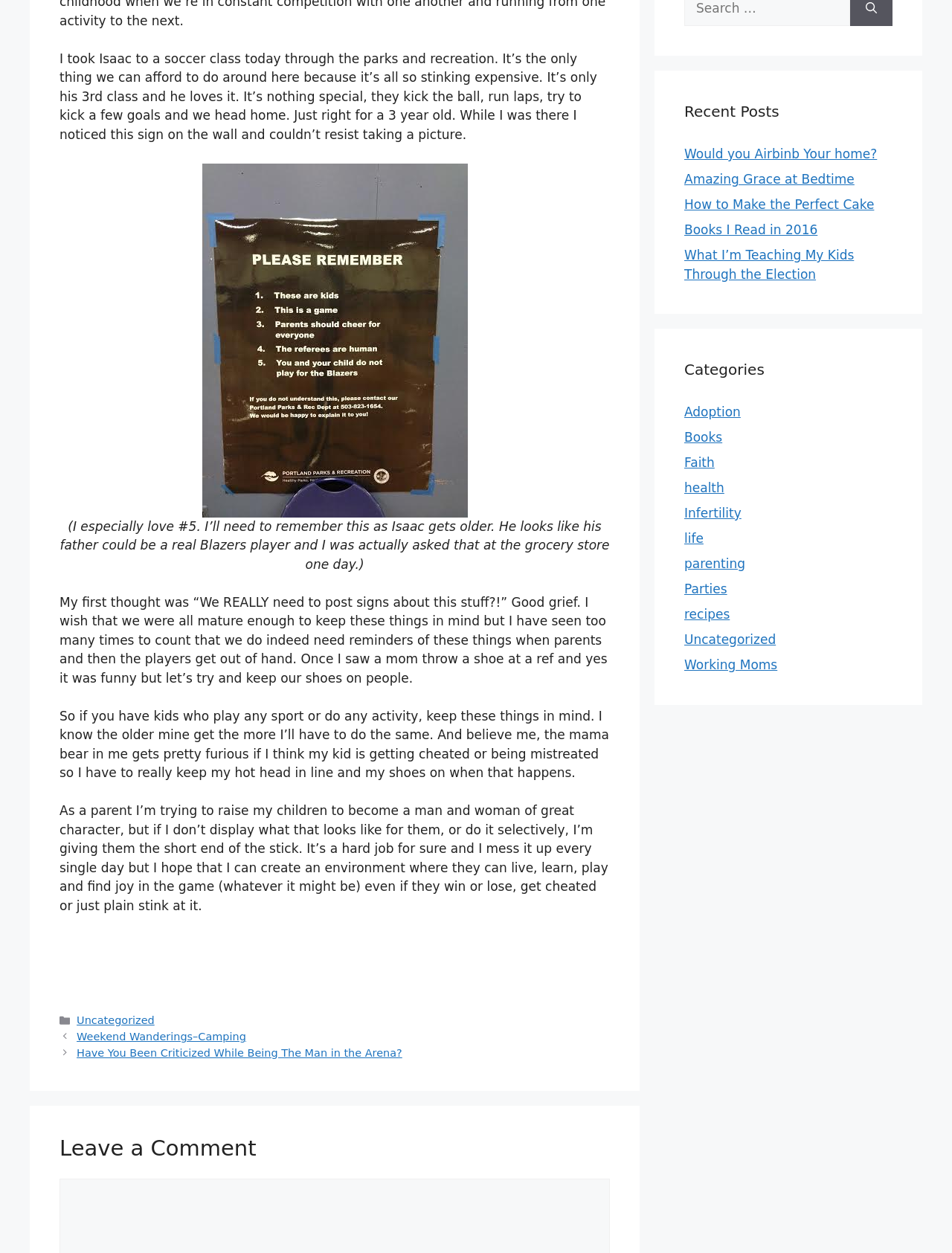Determine the bounding box coordinates for the UI element matching this description: "health".

[0.719, 0.383, 0.761, 0.395]